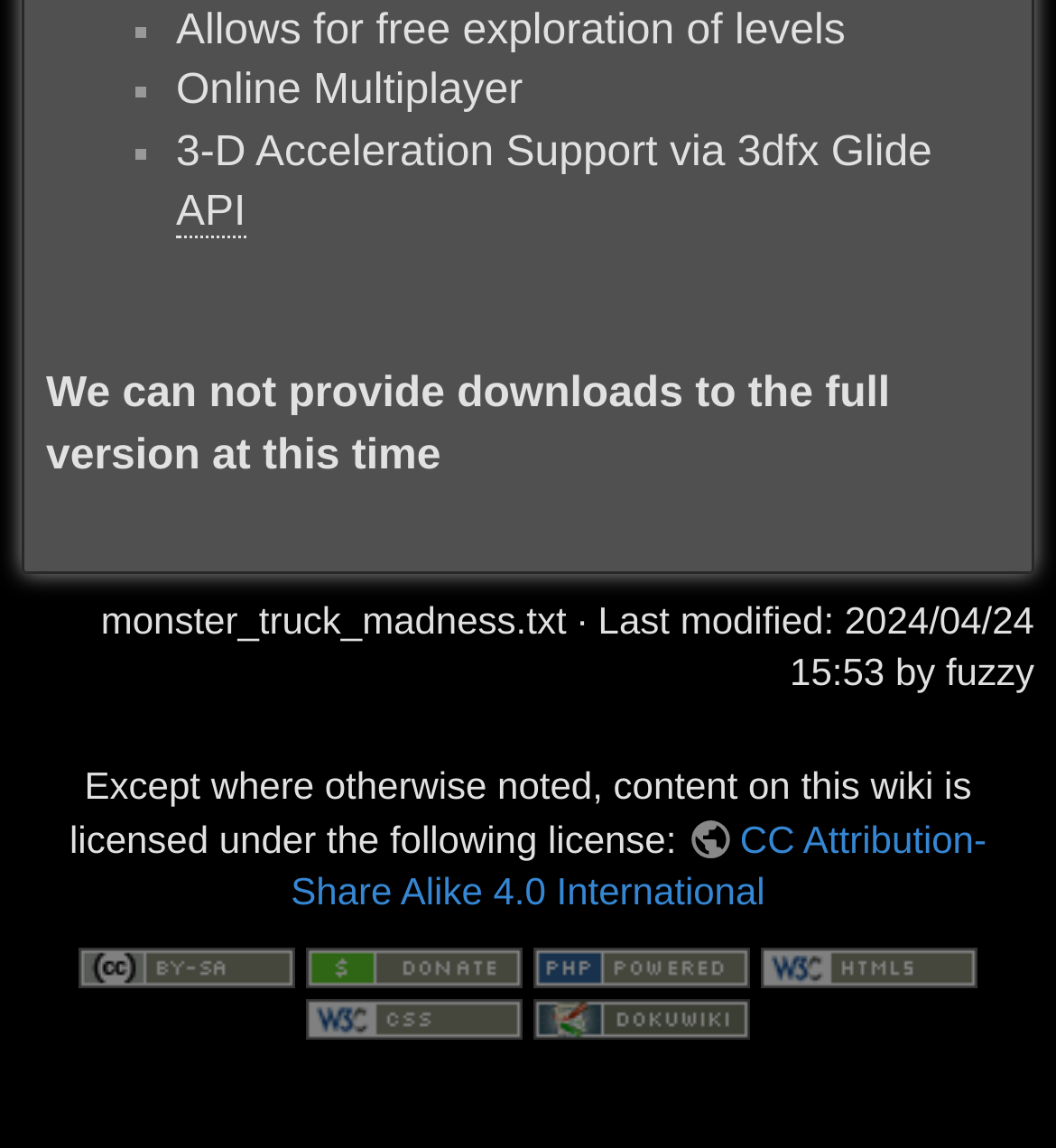Identify the bounding box coordinates of the specific part of the webpage to click to complete this instruction: "View the details of monster_truck_madness.txt".

[0.095, 0.52, 0.536, 0.558]